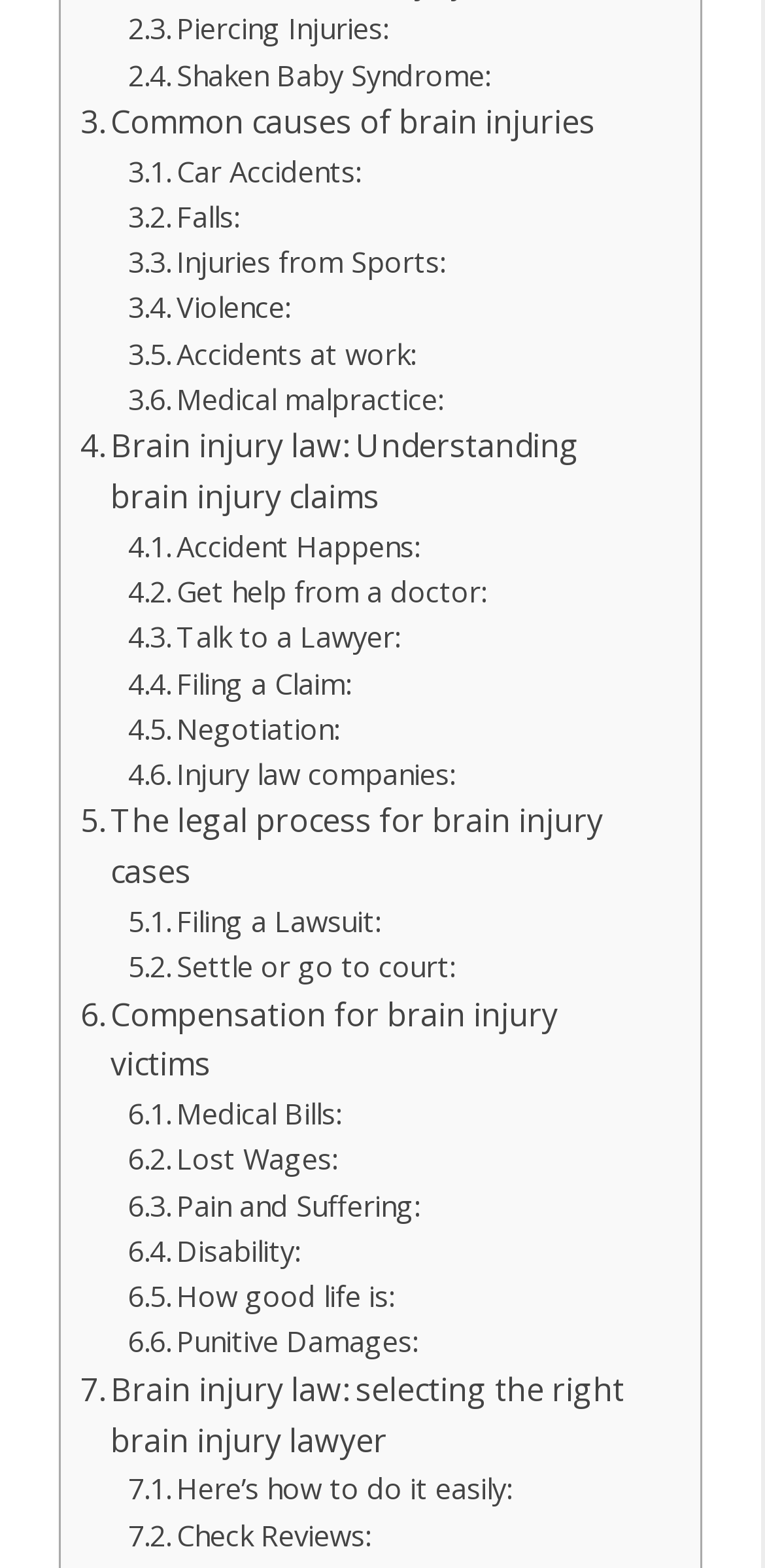Can you provide the bounding box coordinates for the element that should be clicked to implement the instruction: "Talk to a Lawyer"?

[0.167, 0.392, 0.523, 0.421]